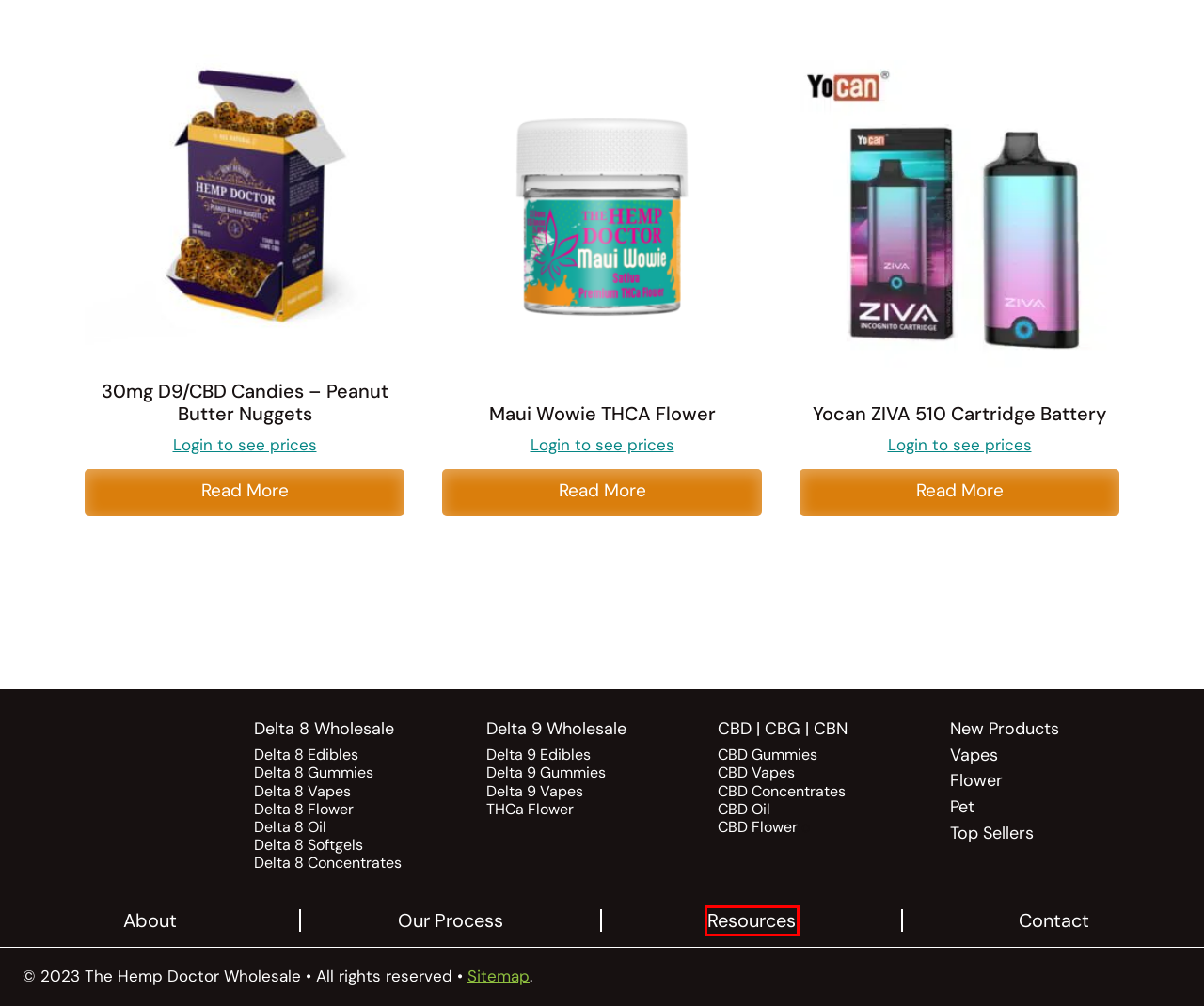Consider the screenshot of a webpage with a red bounding box around an element. Select the webpage description that best corresponds to the new page after clicking the element inside the red bounding box. Here are the candidates:
A. Delta 8 Bulk Concentrates - The Hemp Doctor Wholesale
B. Shop Peanut Butter Nuggets Wholesale | THD Wholesale
C. Top Sellers
D. Delta 8 Edibles Wholesale - The Hemp Doctor Wholesale
E. Shop CBD Wholesale Products - The Hemp Doctor Wholesale
F. Delta 8 Wholesale Carts - The Hemp Doctor Wholesale
G. Hemp Wholesale Blogs - The Hemp Doctor Wholesale
H. Wholesale Delta-9 Edibles - The Hemp Doctor Wholesale

G